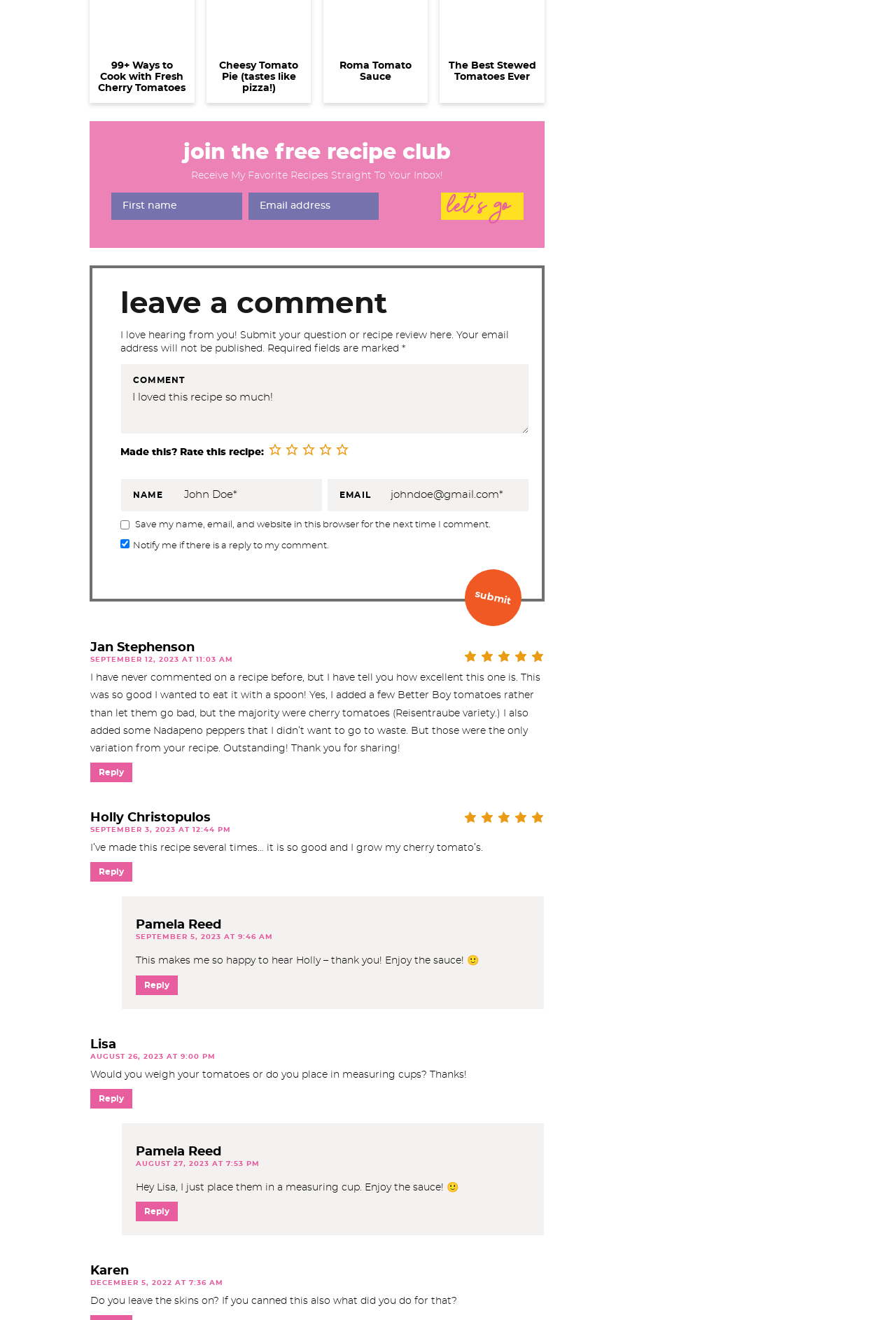Identify the bounding box for the described UI element: "Reply".

[0.101, 0.825, 0.148, 0.84]